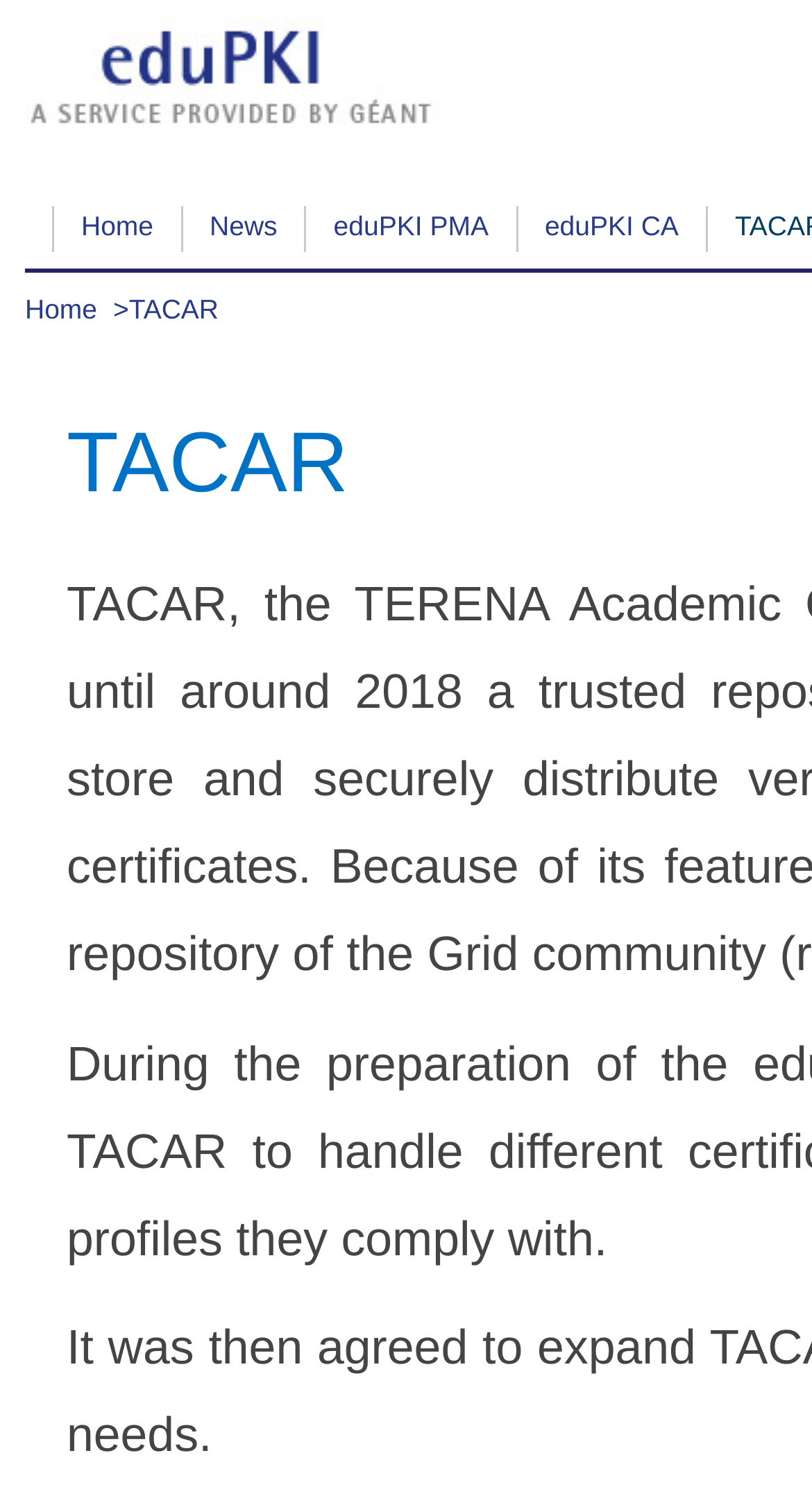Answer the following inquiry with a single word or phrase:
How many 'Home' links are on the webpage?

2